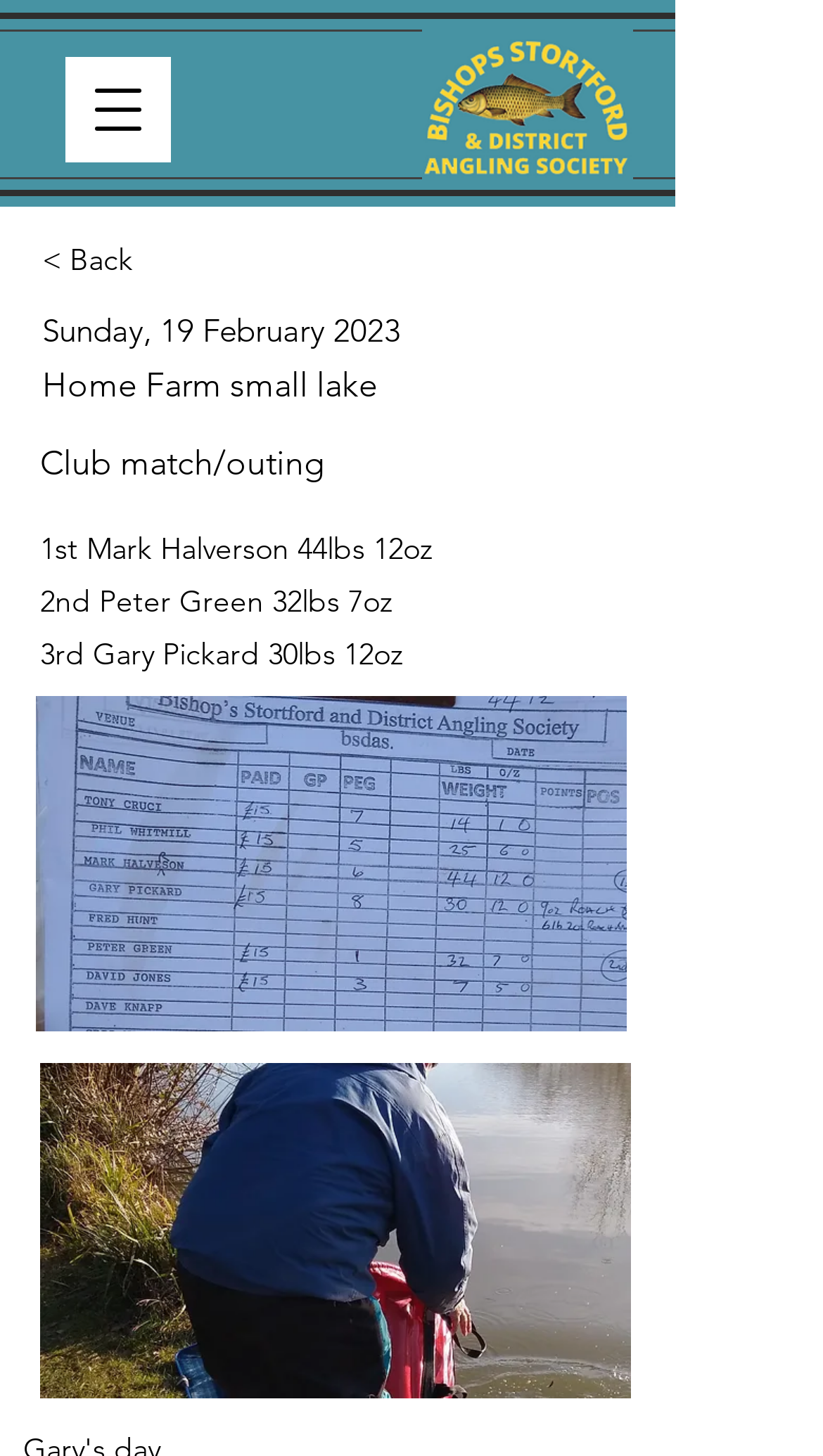Identify the bounding box for the given UI element using the description provided. Coordinates should be in the format (top-left x, top-left y, bottom-right x, bottom-right y) and must be between 0 and 1. Here is the description: aria-label="Open navigation menu"

[0.079, 0.039, 0.208, 0.112]